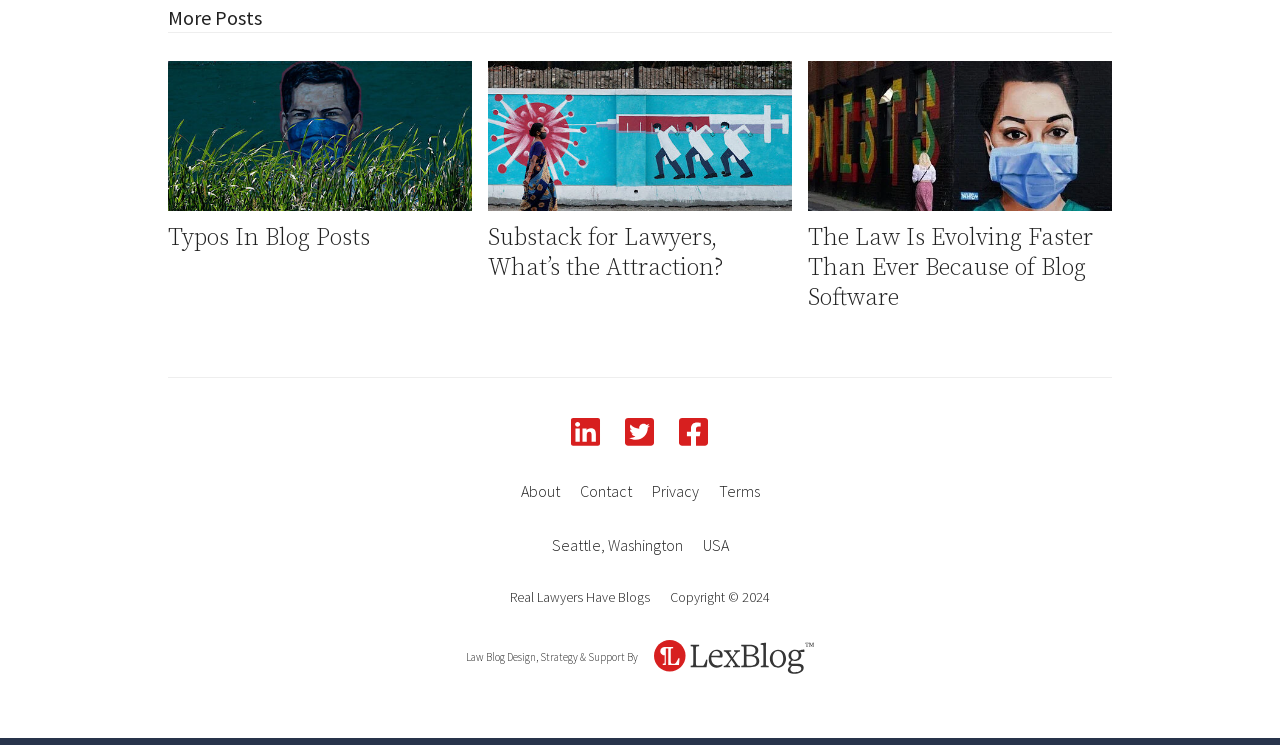From the webpage screenshot, predict the bounding box of the UI element that matches this description: "Privacy".

[0.509, 0.645, 0.546, 0.672]